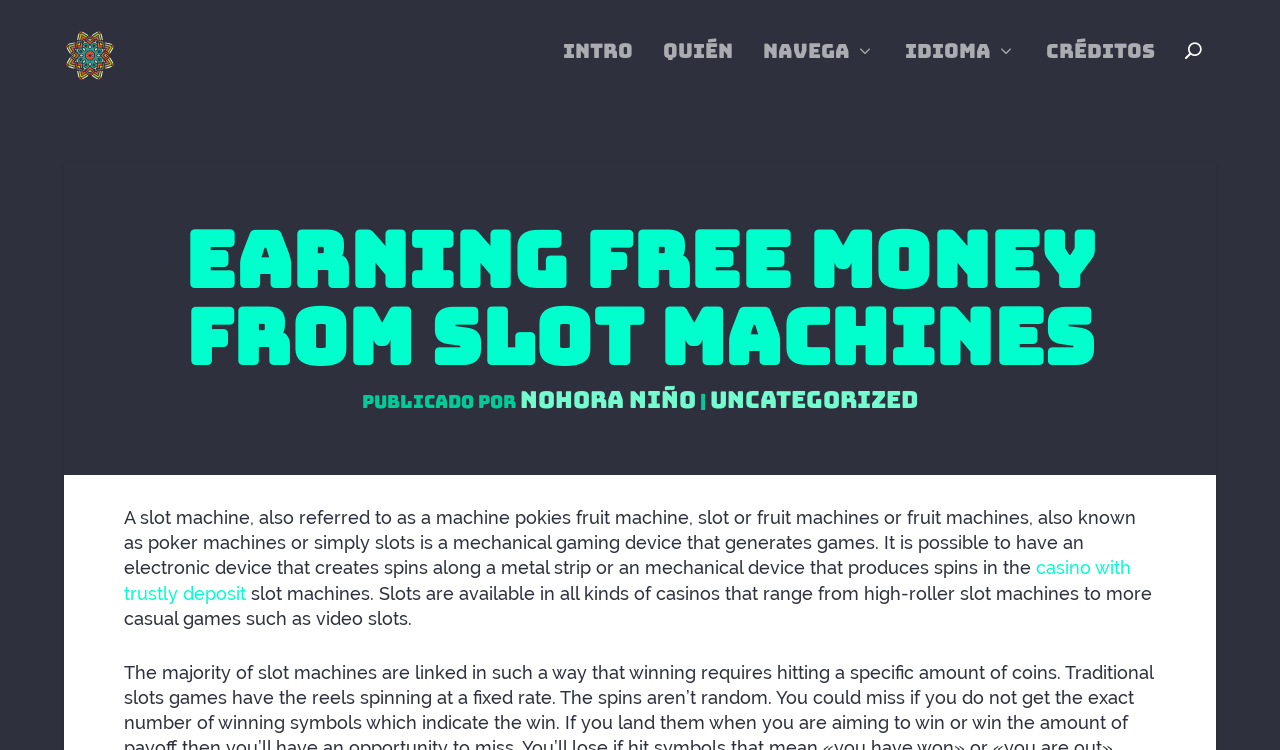Find the bounding box coordinates for the area that must be clicked to perform this action: "Click on the 'Intro' link".

[0.44, 0.075, 0.495, 0.165]